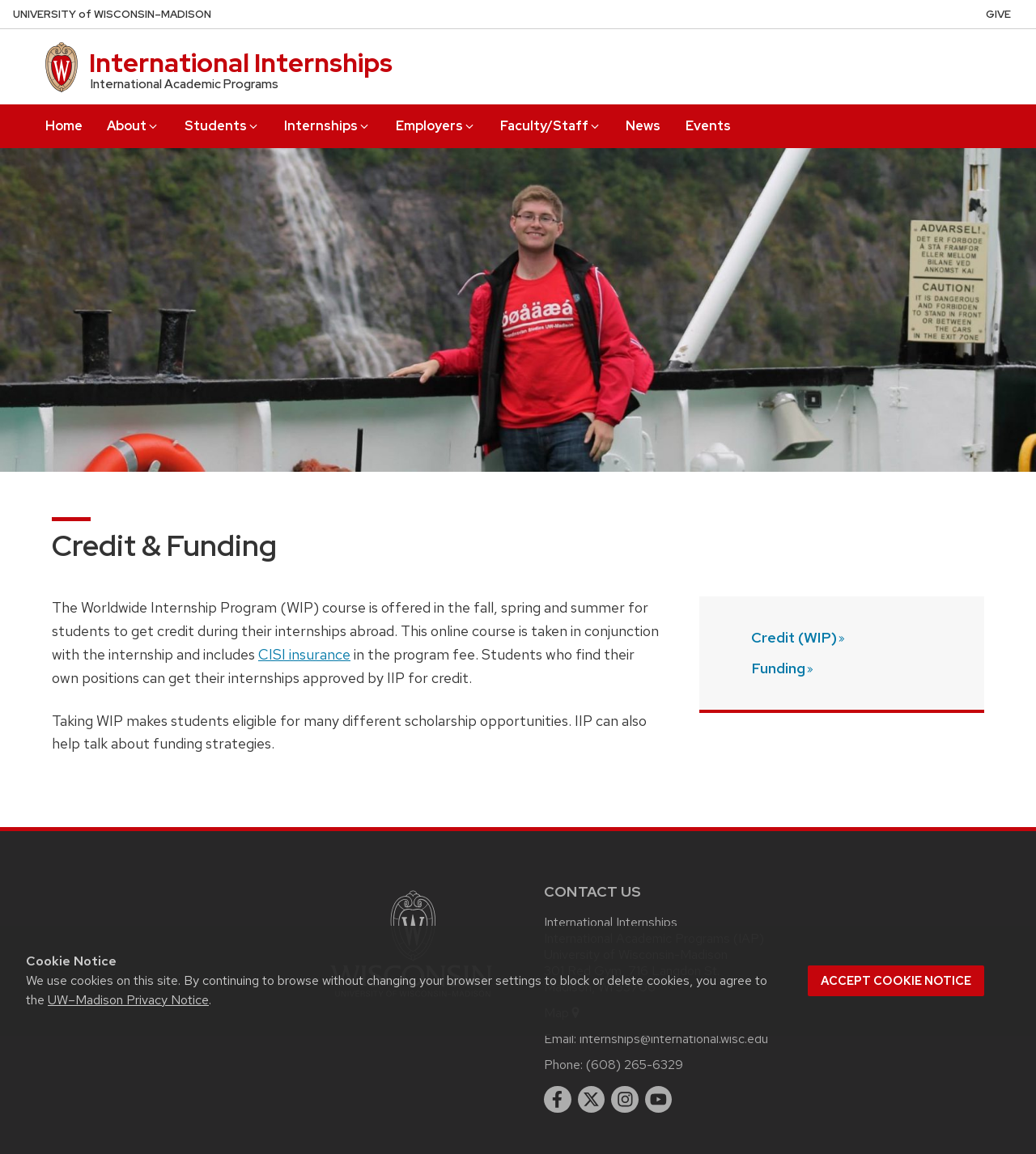What is the name of the university?
Provide an in-depth answer to the question, covering all aspects.

The question is asking about the name of the university. According to the webpage, the name of the university is University of Wisconsin-Madison.